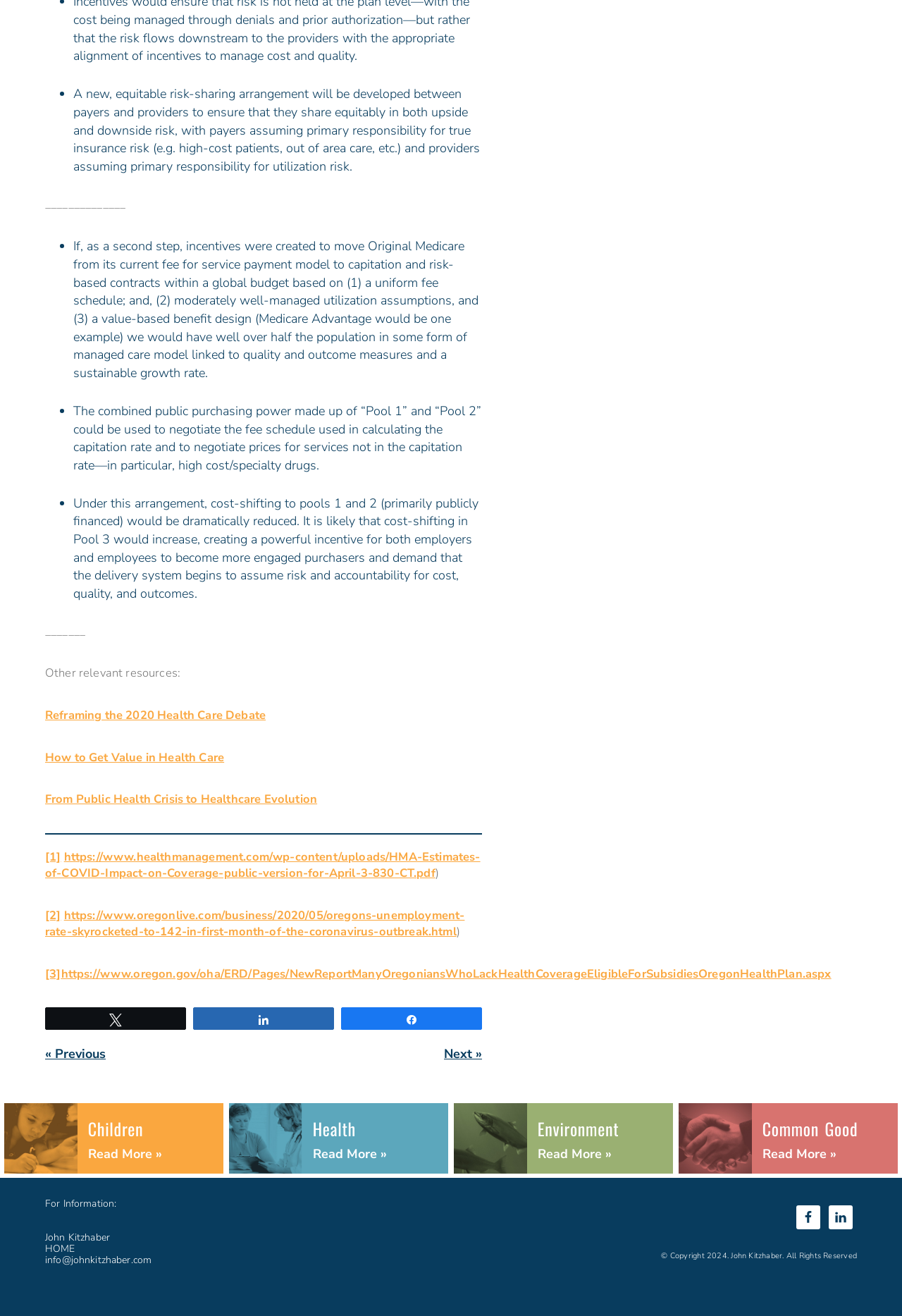Please specify the coordinates of the bounding box for the element that should be clicked to carry out this instruction: "Click on 'Reframing the 2020 Health Care Debate'". The coordinates must be four float numbers between 0 and 1, formatted as [left, top, right, bottom].

[0.05, 0.537, 0.295, 0.55]